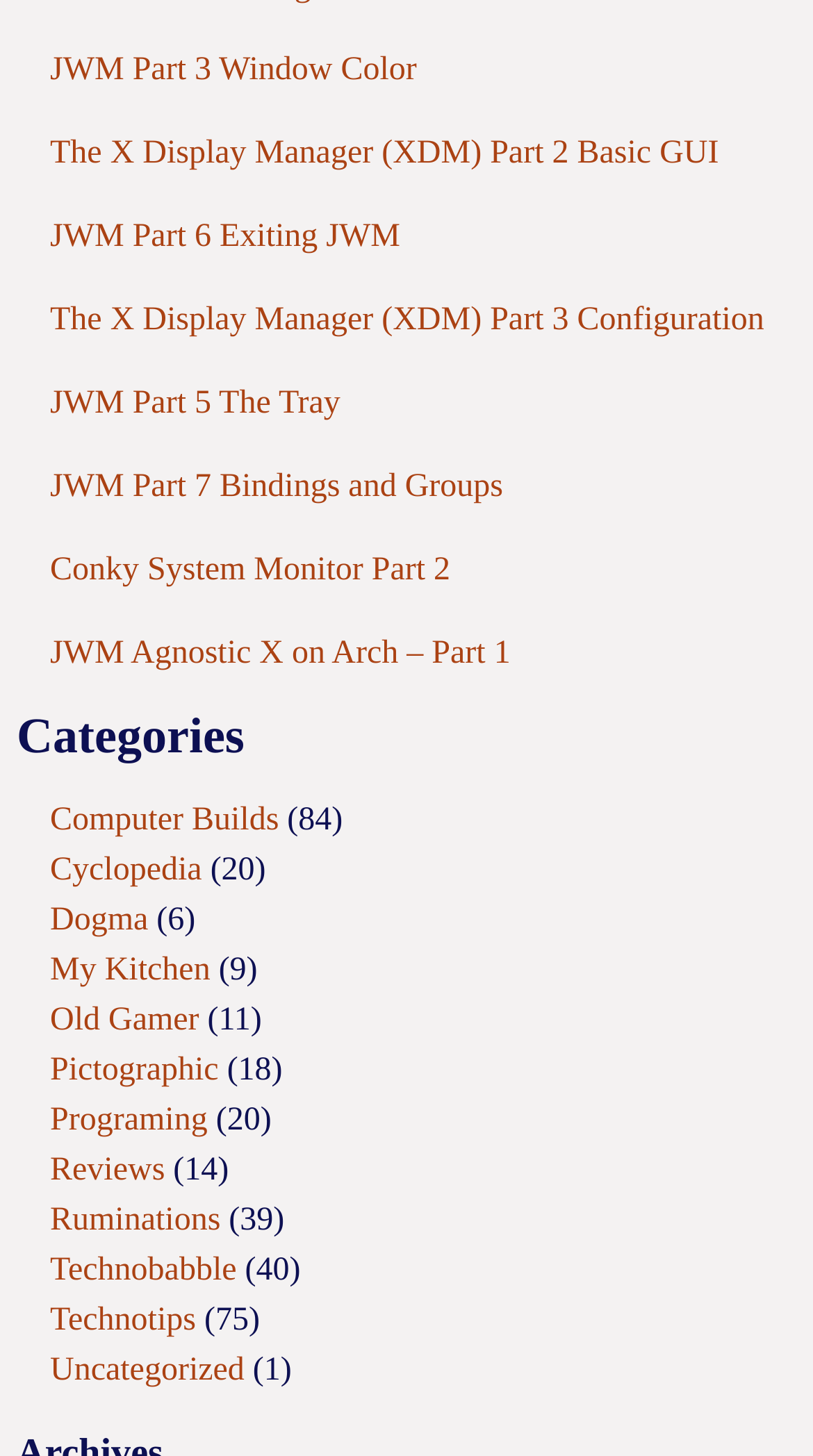Identify the bounding box coordinates for the element you need to click to achieve the following task: "go to Computer Builds". Provide the bounding box coordinates as four float numbers between 0 and 1, in the form [left, top, right, bottom].

[0.062, 0.55, 0.343, 0.575]